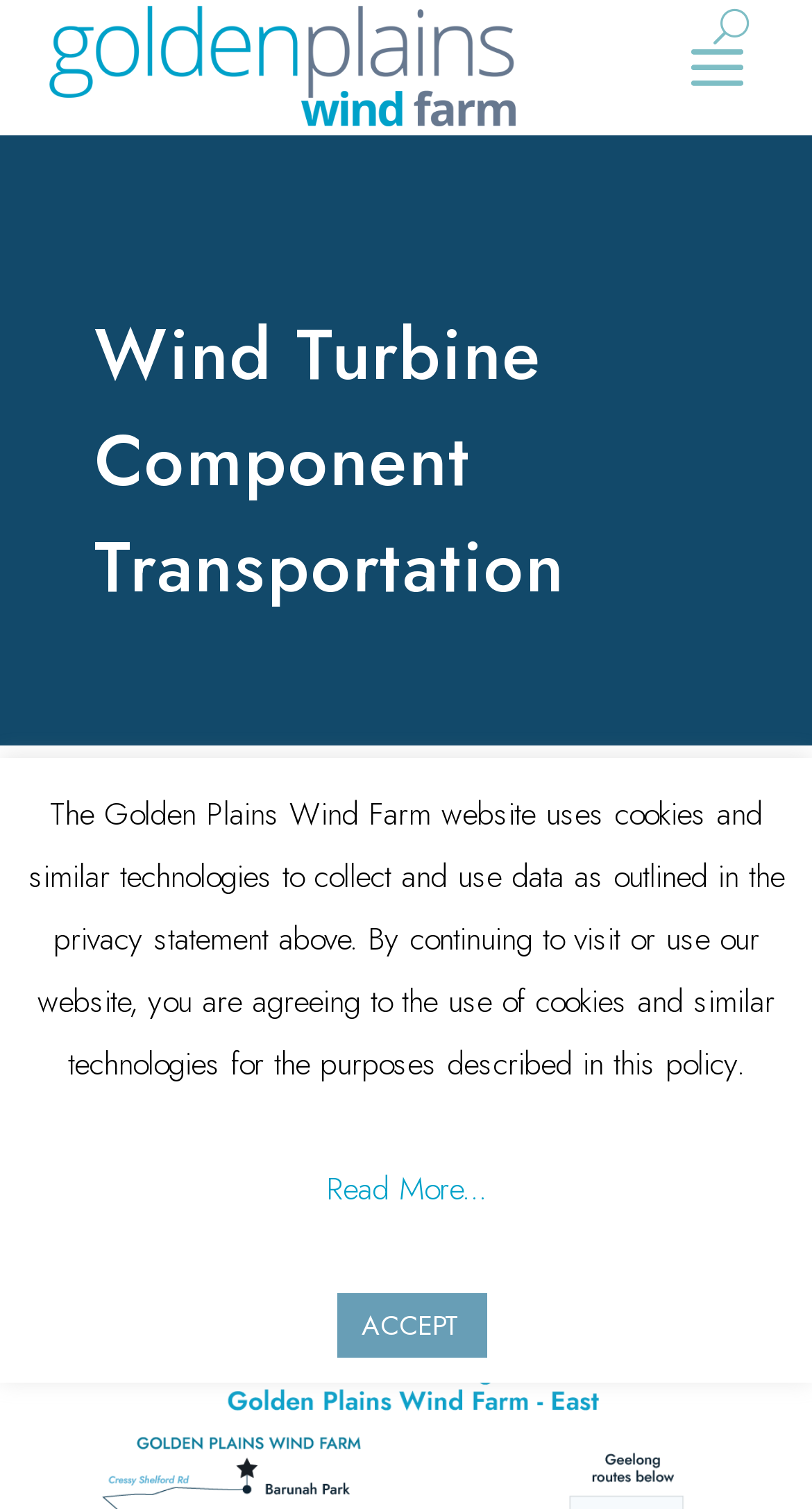Provide the bounding box coordinates in the format (top-left x, top-left y, bottom-right x, bottom-right y). All values are floating point numbers between 0 and 1. Determine the bounding box coordinate of the UI element described as: Read More...

[0.401, 0.773, 0.599, 0.803]